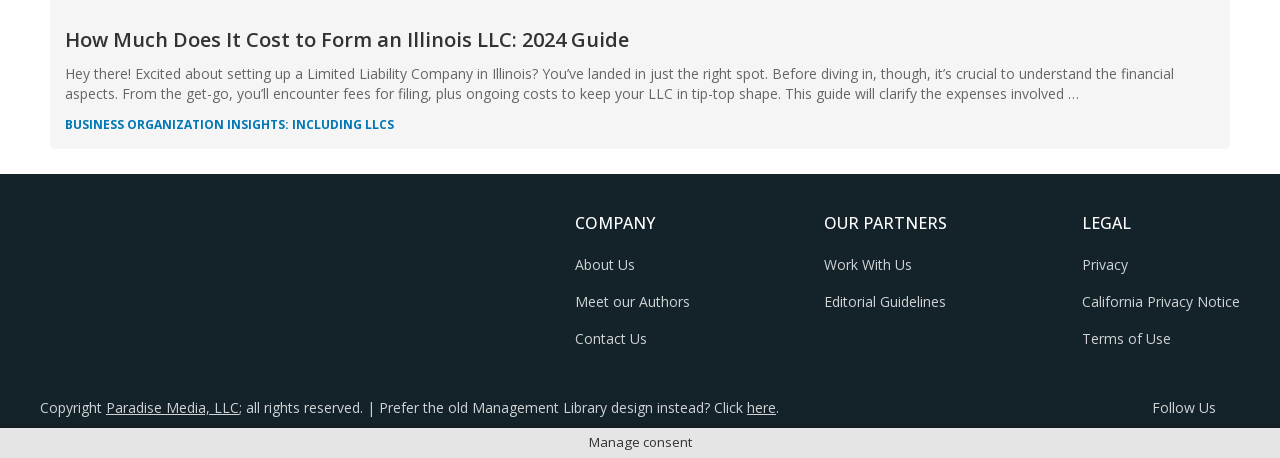What is the purpose of the link 'Meet our Authors'?
Please provide a single word or phrase in response based on the screenshot.

To learn about the authors